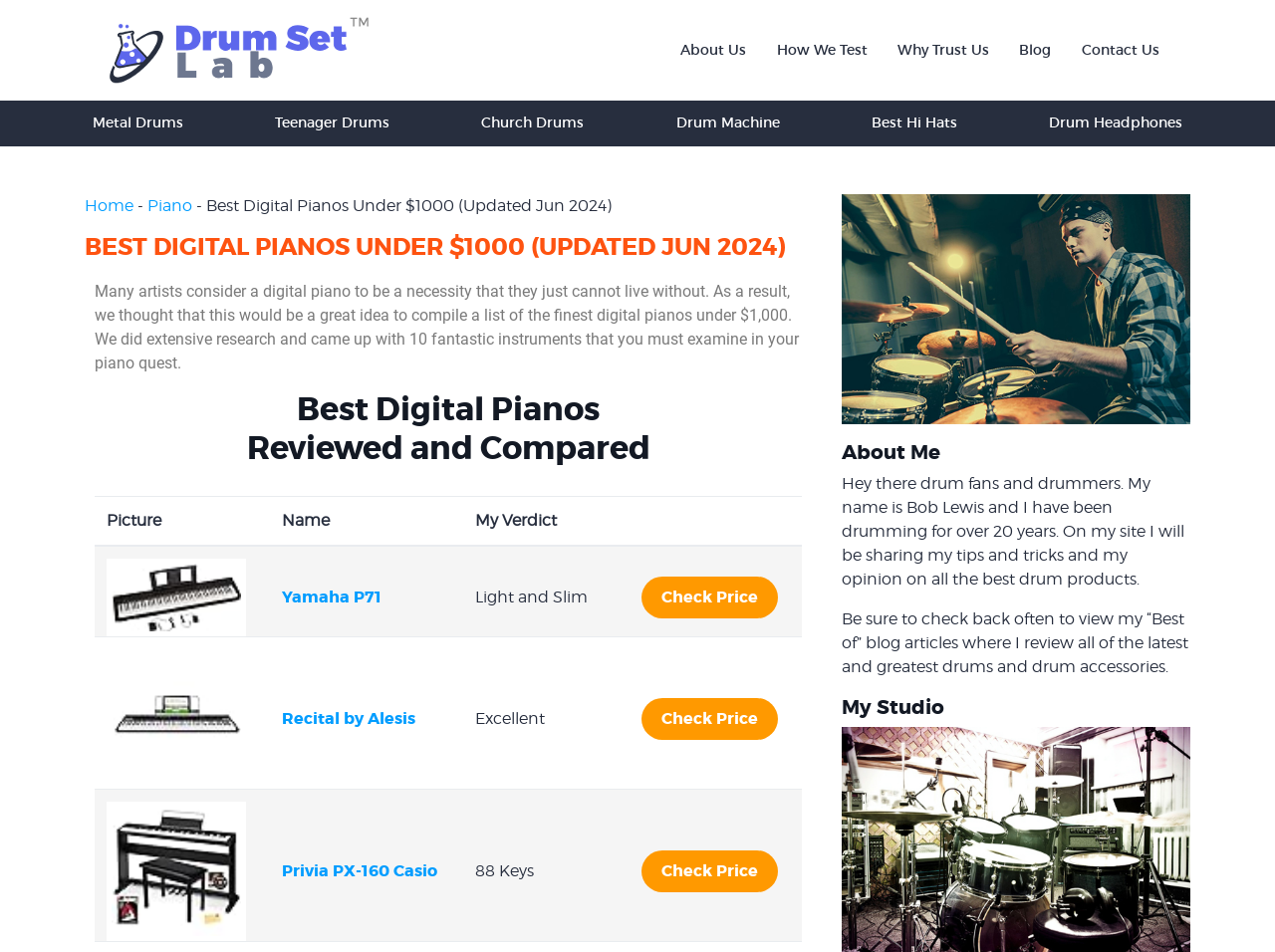Determine the bounding box for the UI element described here: "Blog".

[0.8, 0.029, 0.825, 0.077]